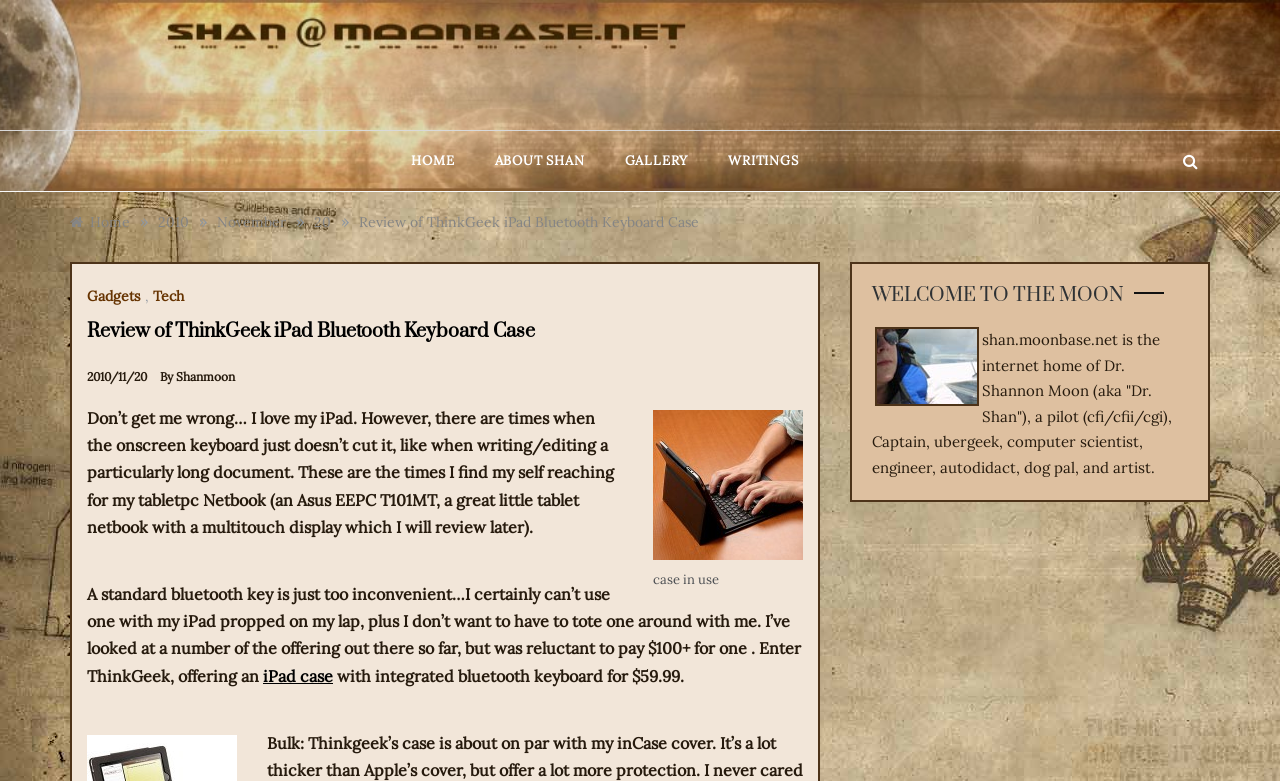Find the bounding box of the UI element described as: "iPad case". The bounding box coordinates should be given as four float values between 0 and 1, i.e., [left, top, right, bottom].

[0.205, 0.852, 0.26, 0.878]